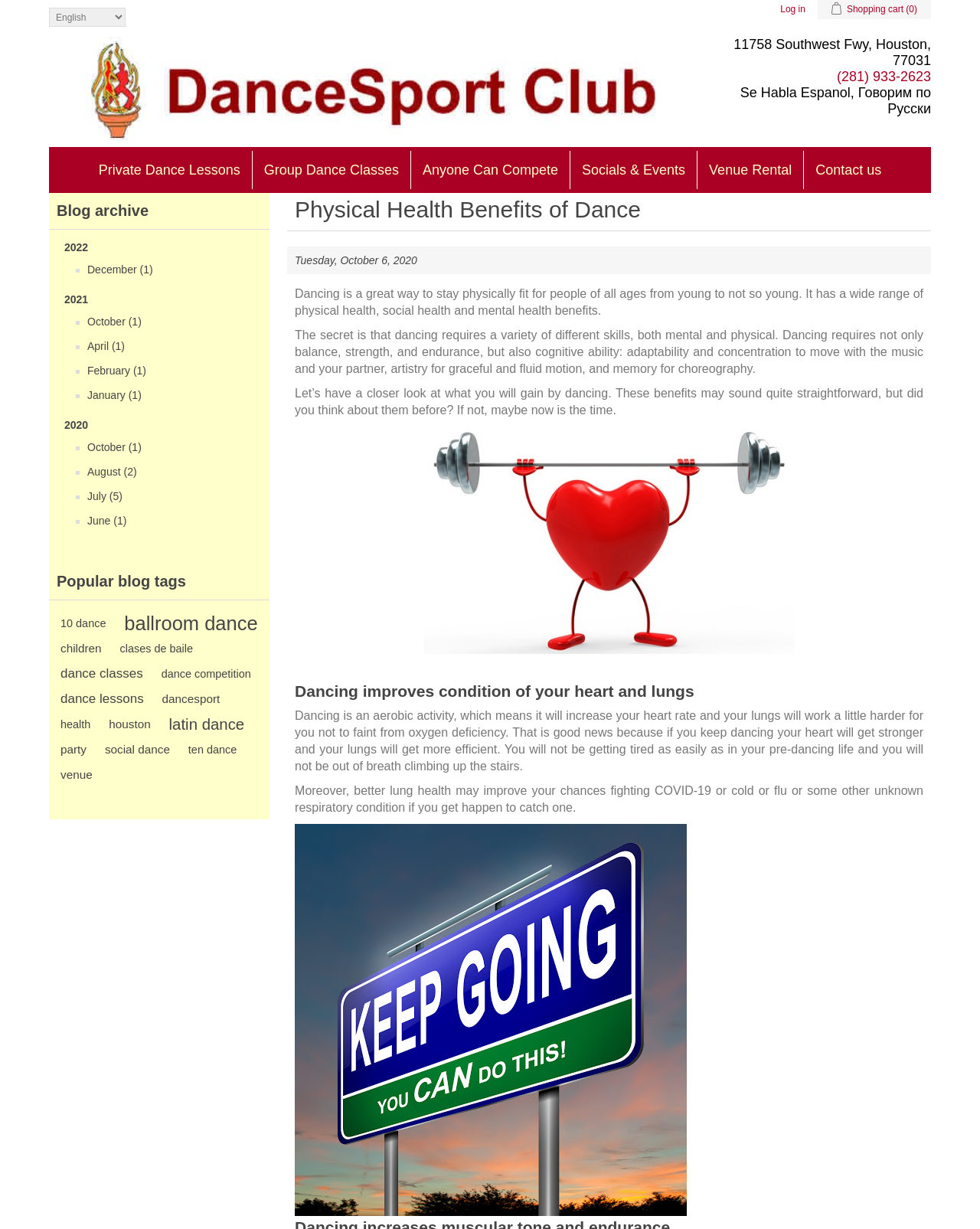What is the phone number of DanceSport Club?
Please provide a comprehensive and detailed answer to the question.

I found the phone number by looking at the link element with the text '(281) 933-2623' which is located at the top of the webpage, next to the address of the club.